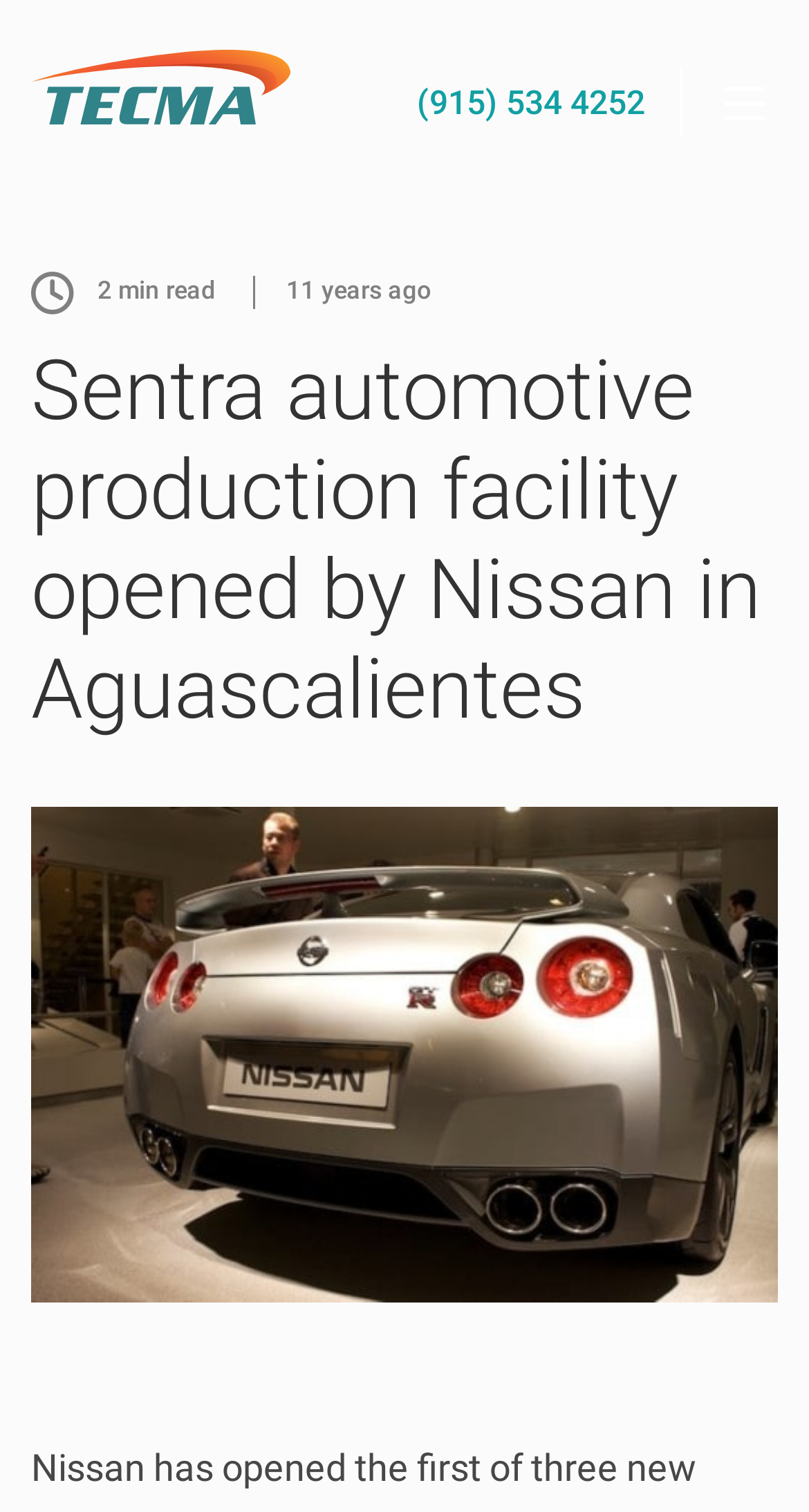Bounding box coordinates must be specified in the format (top-left x, top-left y, bottom-right x, bottom-right y). All values should be floating point numbers between 0 and 1. What are the bounding box coordinates of the UI element described as: parent_node: (915) 534 4252 aria-label="Menu"

[0.879, 0.056, 0.962, 0.08]